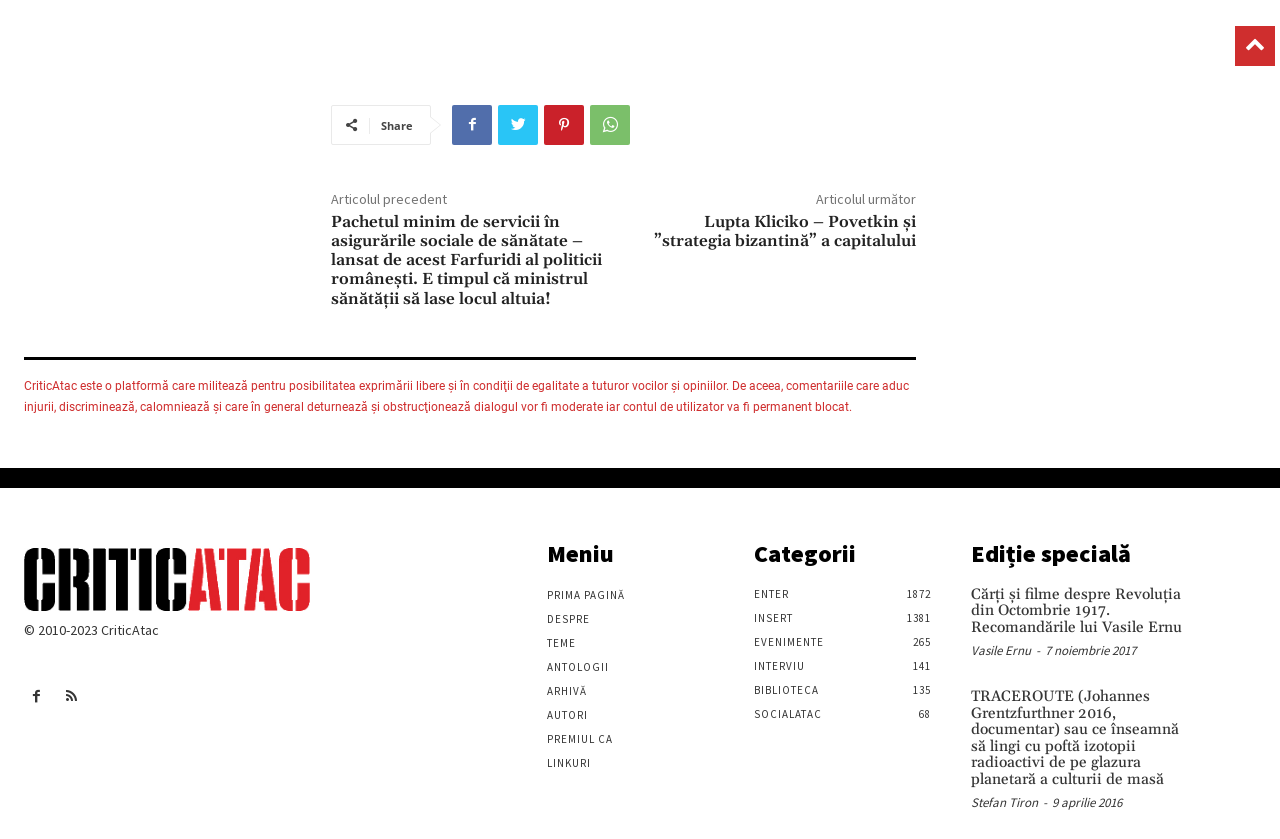What is the date of the second article?
Using the image provided, answer with just one word or phrase.

9 aprilie 2016